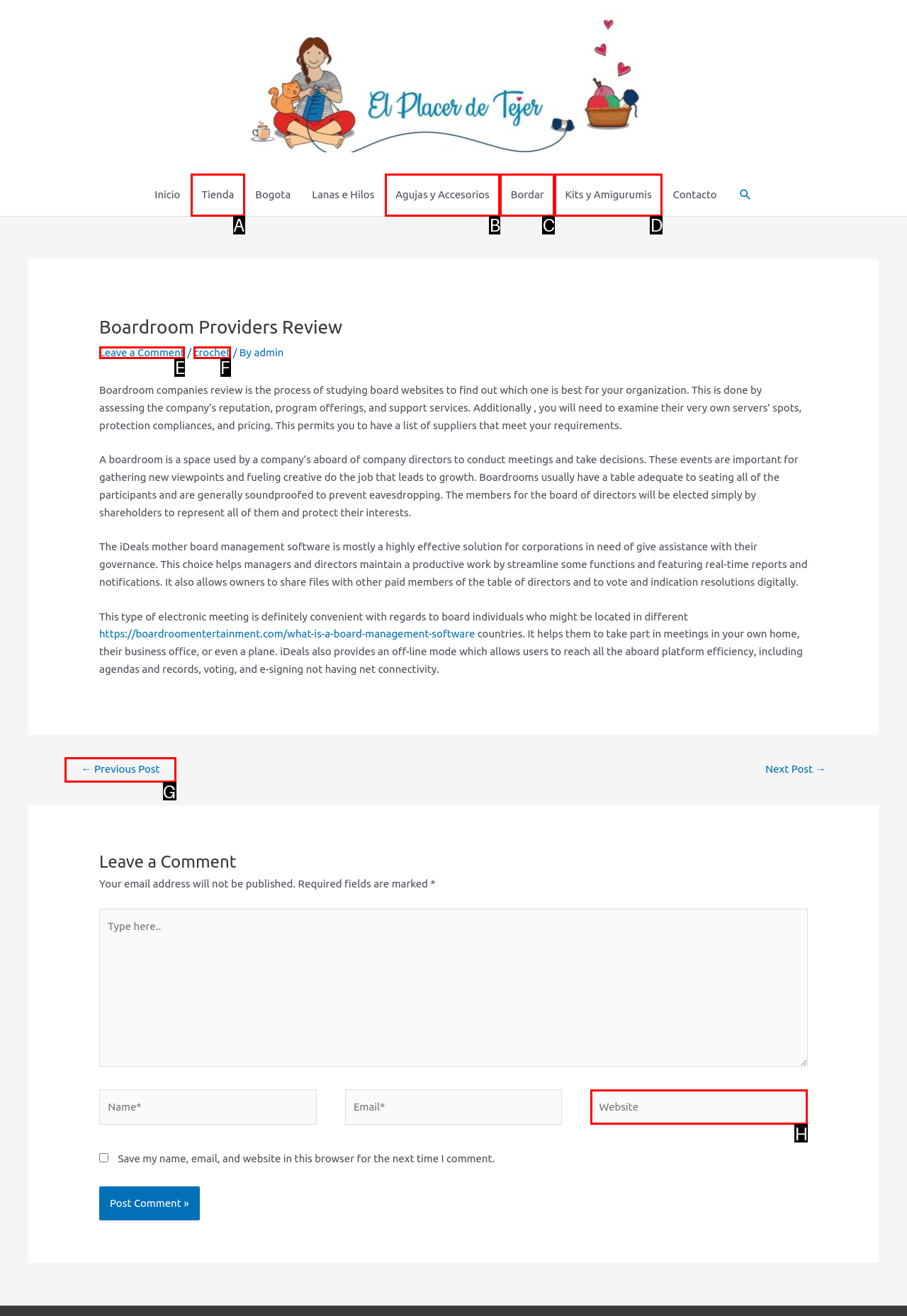Identify the option that corresponds to the description: Bordar. Provide only the letter of the option directly.

C